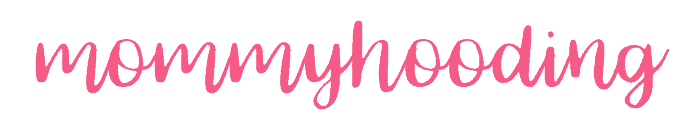What is the theme of the blog?
Analyze the image and deliver a detailed answer to the question.

The design of the logo reflects a warm and inviting aesthetic, embodying the themes of motherhood and parenting that the blog represents, which implies that the theme of the blog is related to motherhood and parenting.